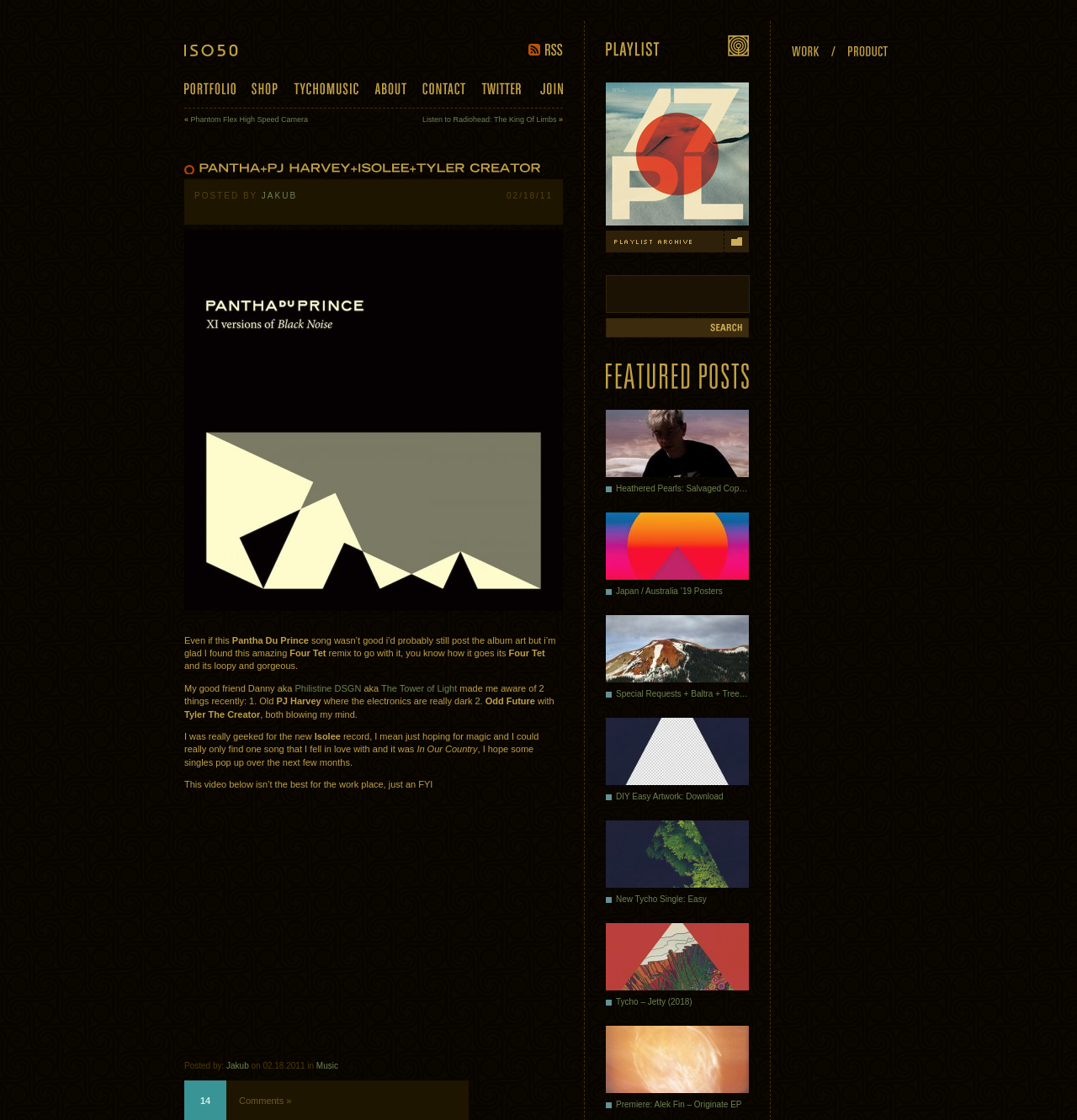Identify the bounding box coordinates of the clickable region required to complete the instruction: "Read the post about Pantha Du Prince". The coordinates should be given as four float numbers within the range of 0 and 1, i.e., [left, top, right, bottom].

[0.171, 0.567, 0.516, 0.587]